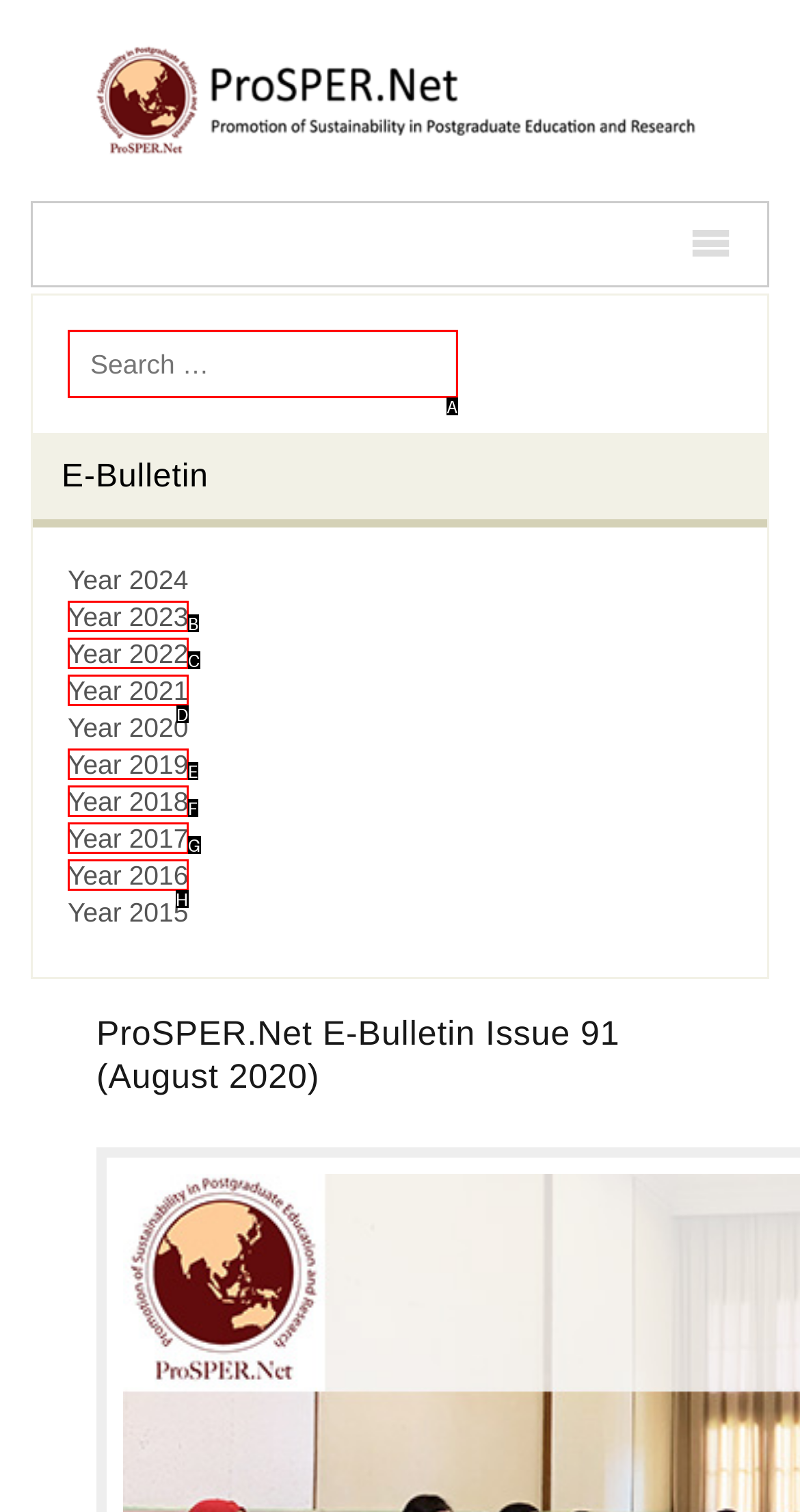Choose the HTML element that corresponds to the description: Year 2018
Provide the answer by selecting the letter from the given choices.

F